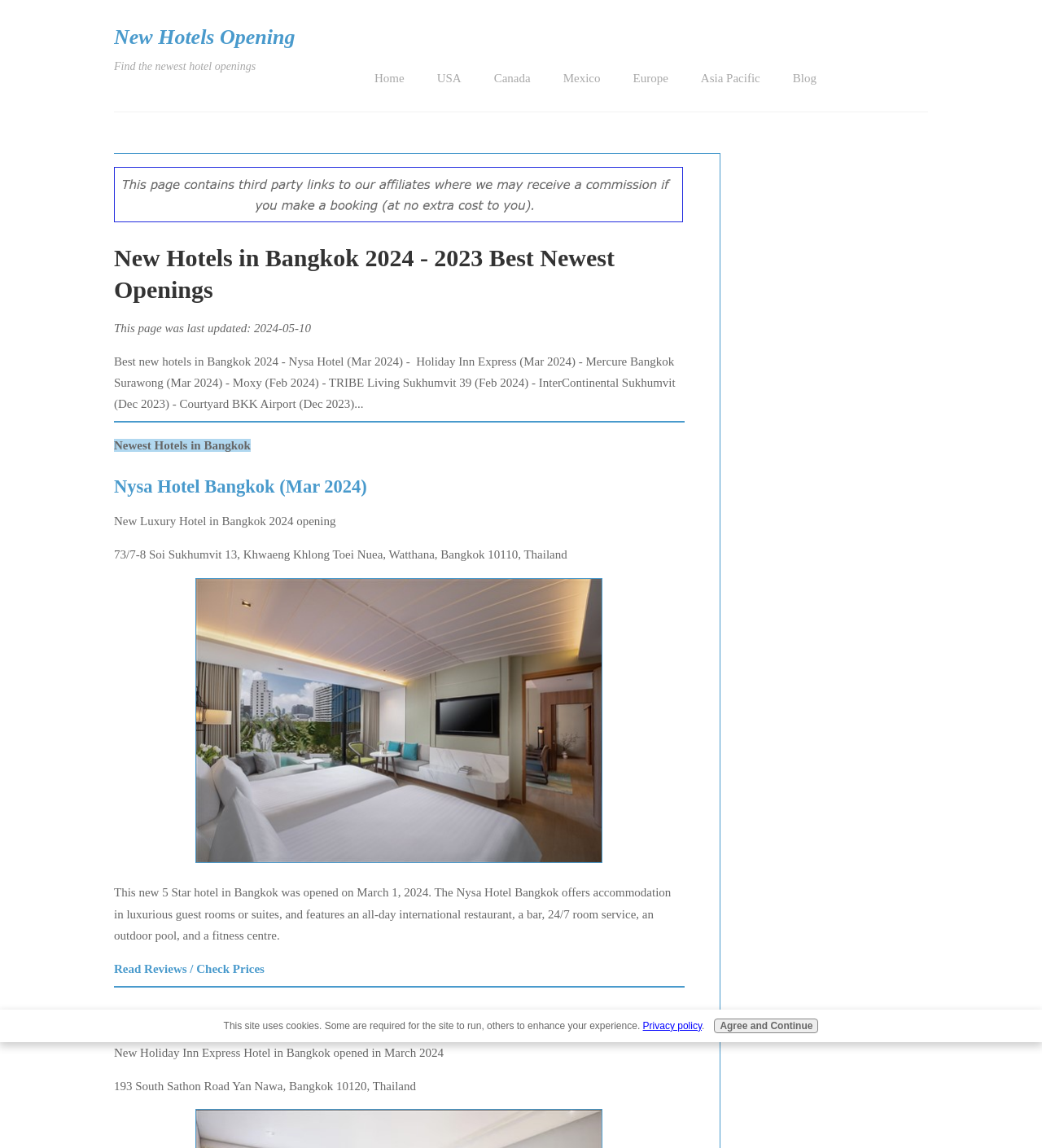Answer succinctly with a single word or phrase:
What is the theme of this webpage?

Hotels in Bangkok